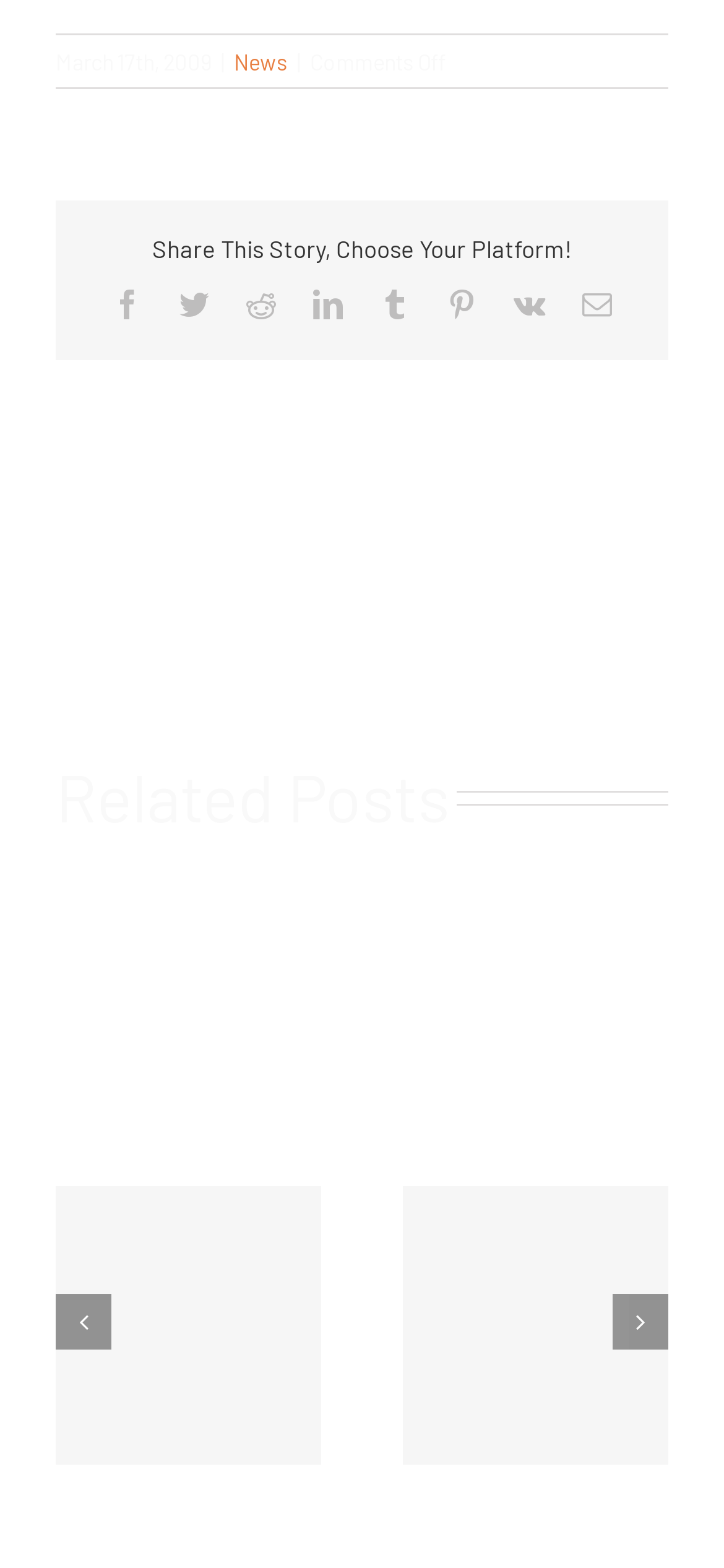How many navigation buttons are available?
Examine the image closely and answer the question with as much detail as possible.

At the bottom of the webpage, there are two button elements, 'Previous' and 'Next', which are used for navigation.